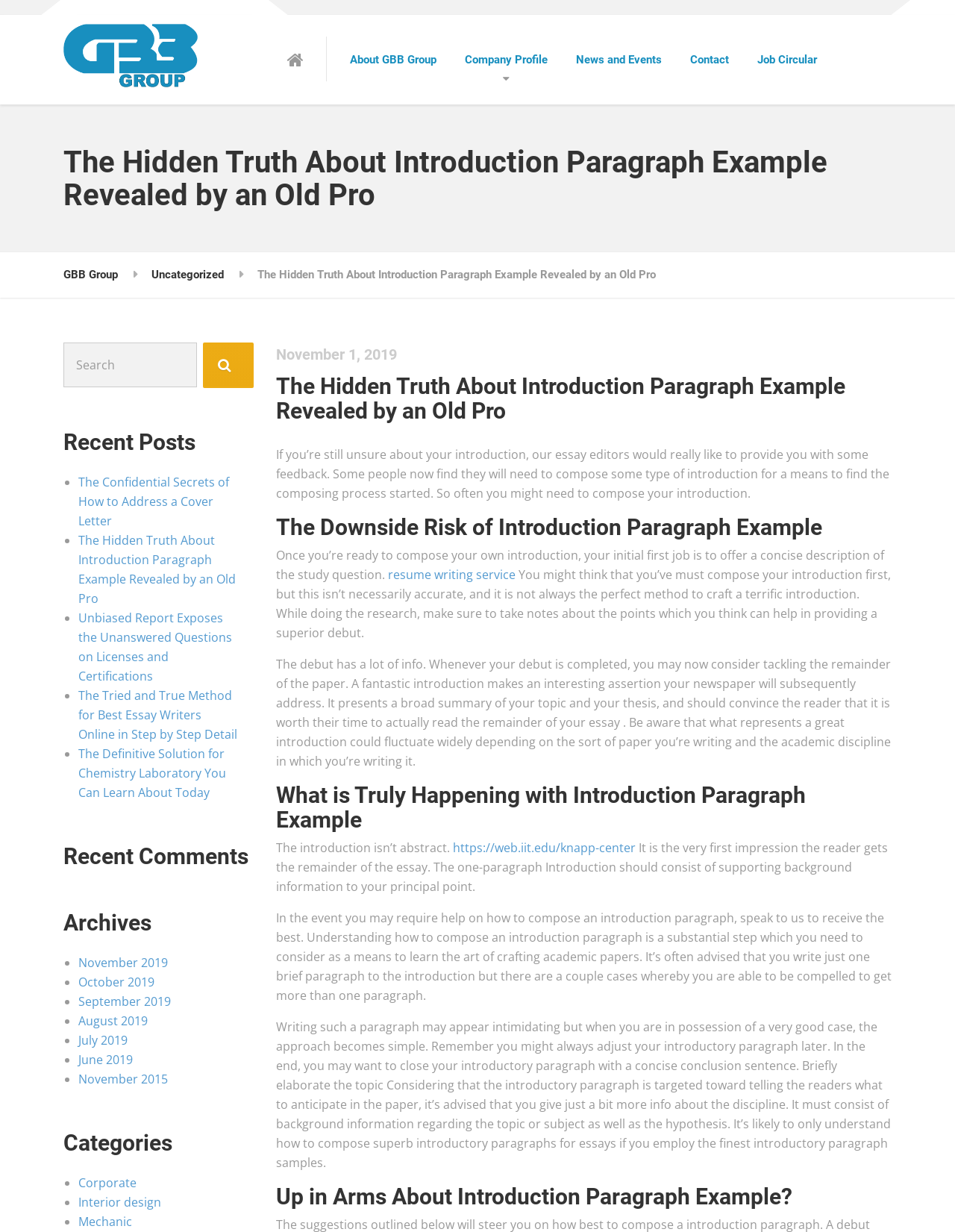Please indicate the bounding box coordinates for the clickable area to complete the following task: "Click the 'Contact' link". The coordinates should be specified as four float numbers between 0 and 1, i.e., [left, top, right, bottom].

[0.708, 0.012, 0.778, 0.085]